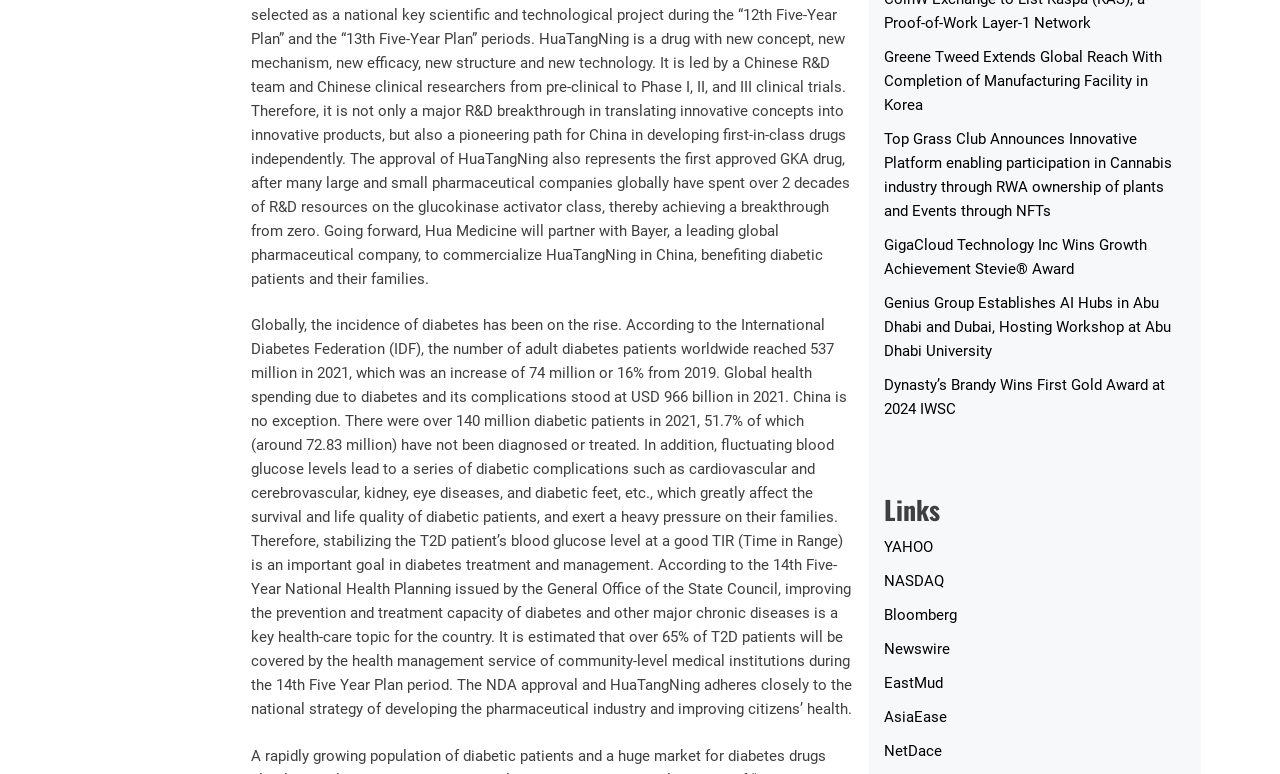Find the bounding box coordinates of the clickable area that will achieve the following instruction: "Check out Genius Group".

[0.725, 0.566, 0.917, 0.651]